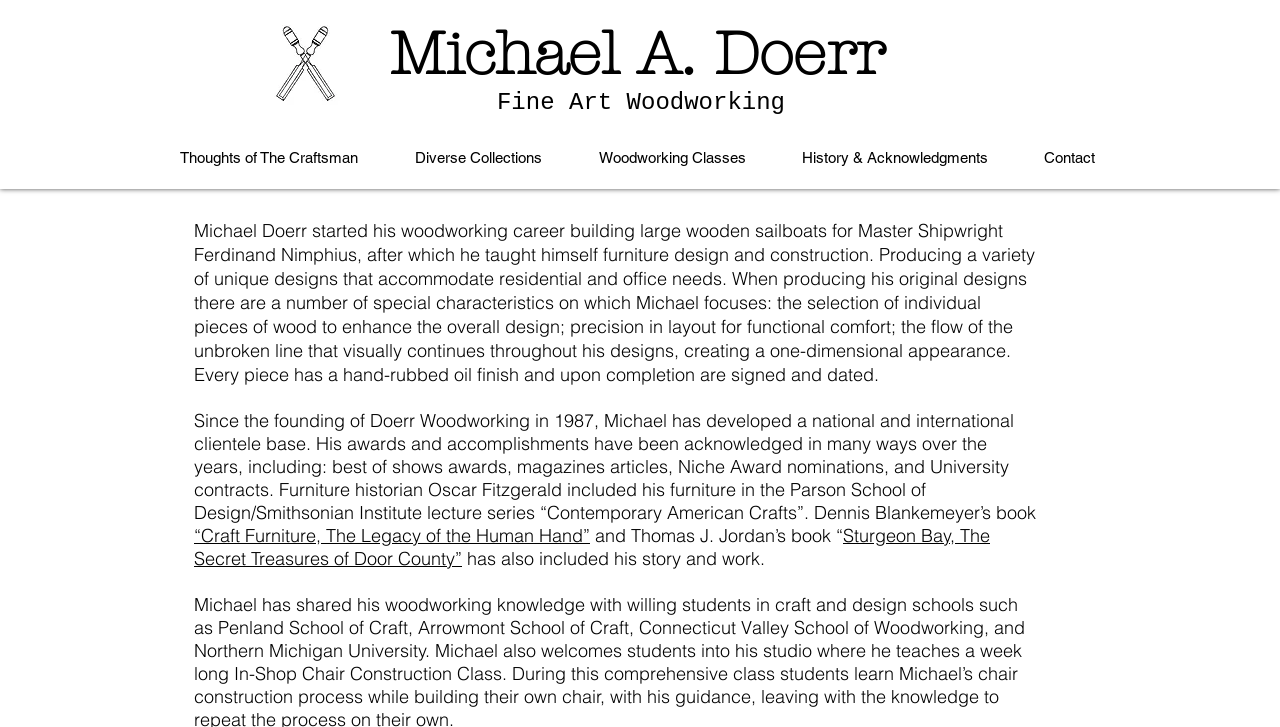Based on the element description "Michael A. Doerr", predict the bounding box coordinates of the UI element.

[0.304, 0.026, 0.691, 0.122]